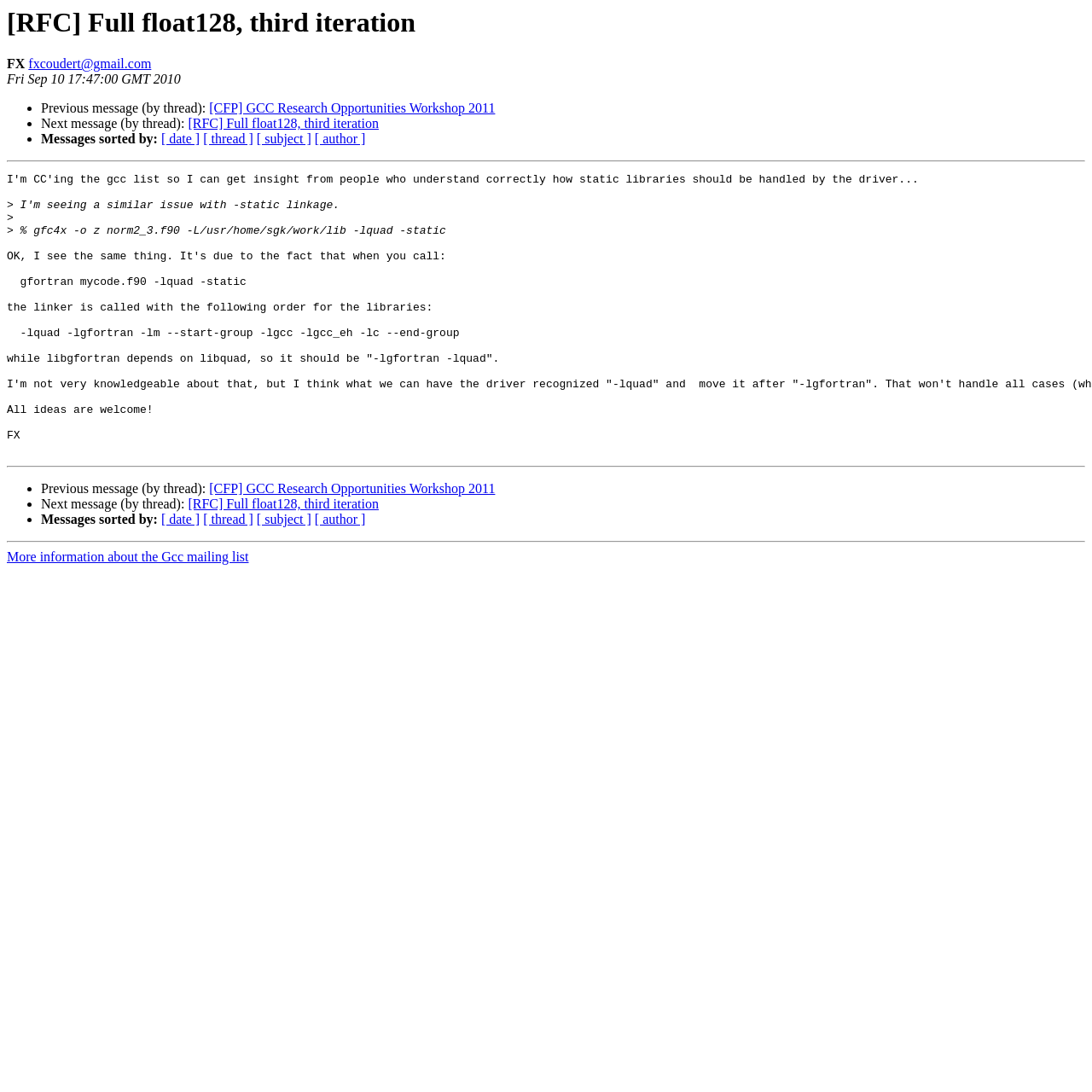Locate the bounding box of the UI element with the following description: "[ thread ]".

[0.186, 0.469, 0.232, 0.482]